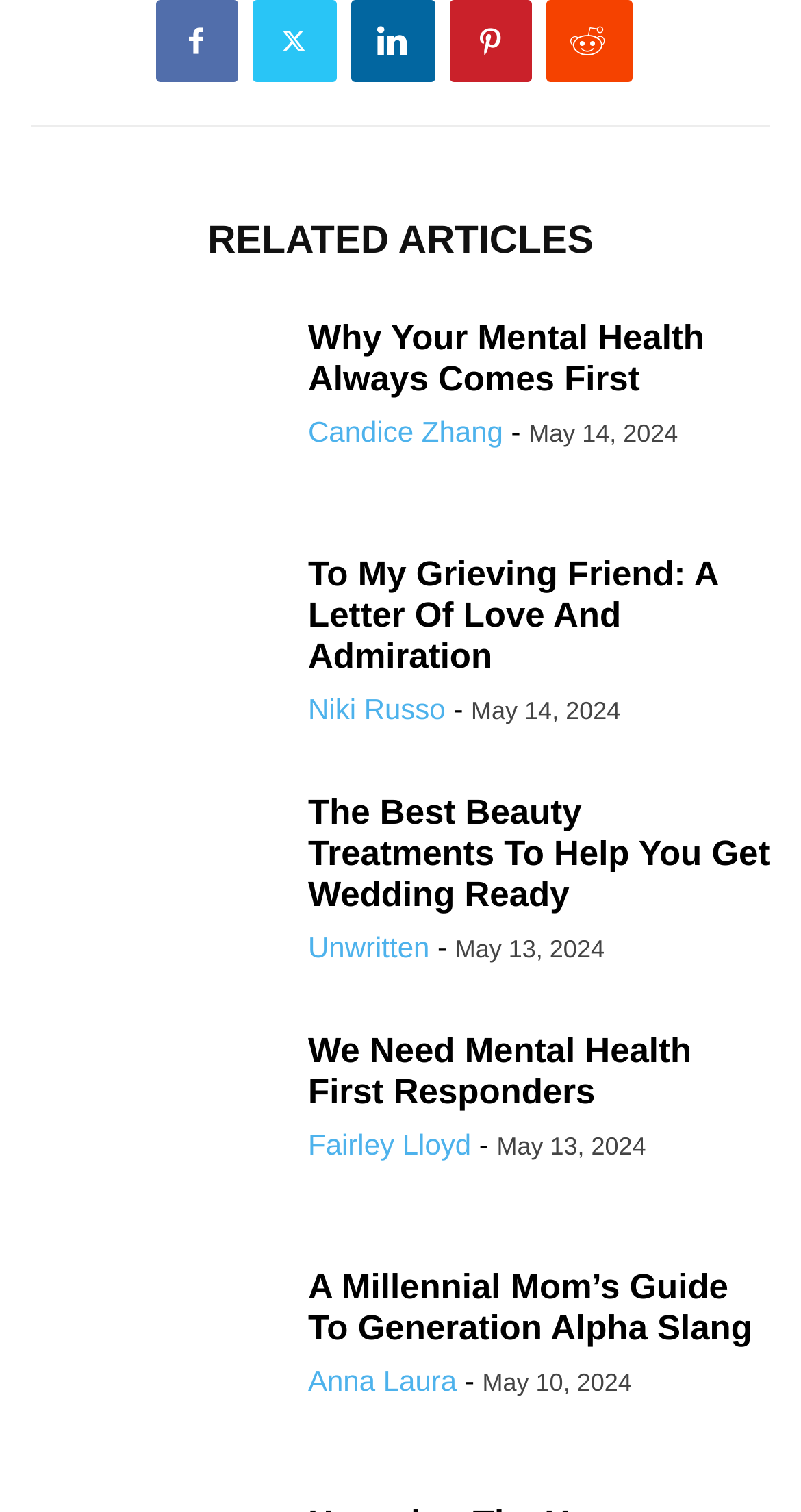Given the element description: "Anna Laura", predict the bounding box coordinates of the UI element it refers to, using four float numbers between 0 and 1, i.e., [left, top, right, bottom].

[0.385, 0.903, 0.57, 0.925]